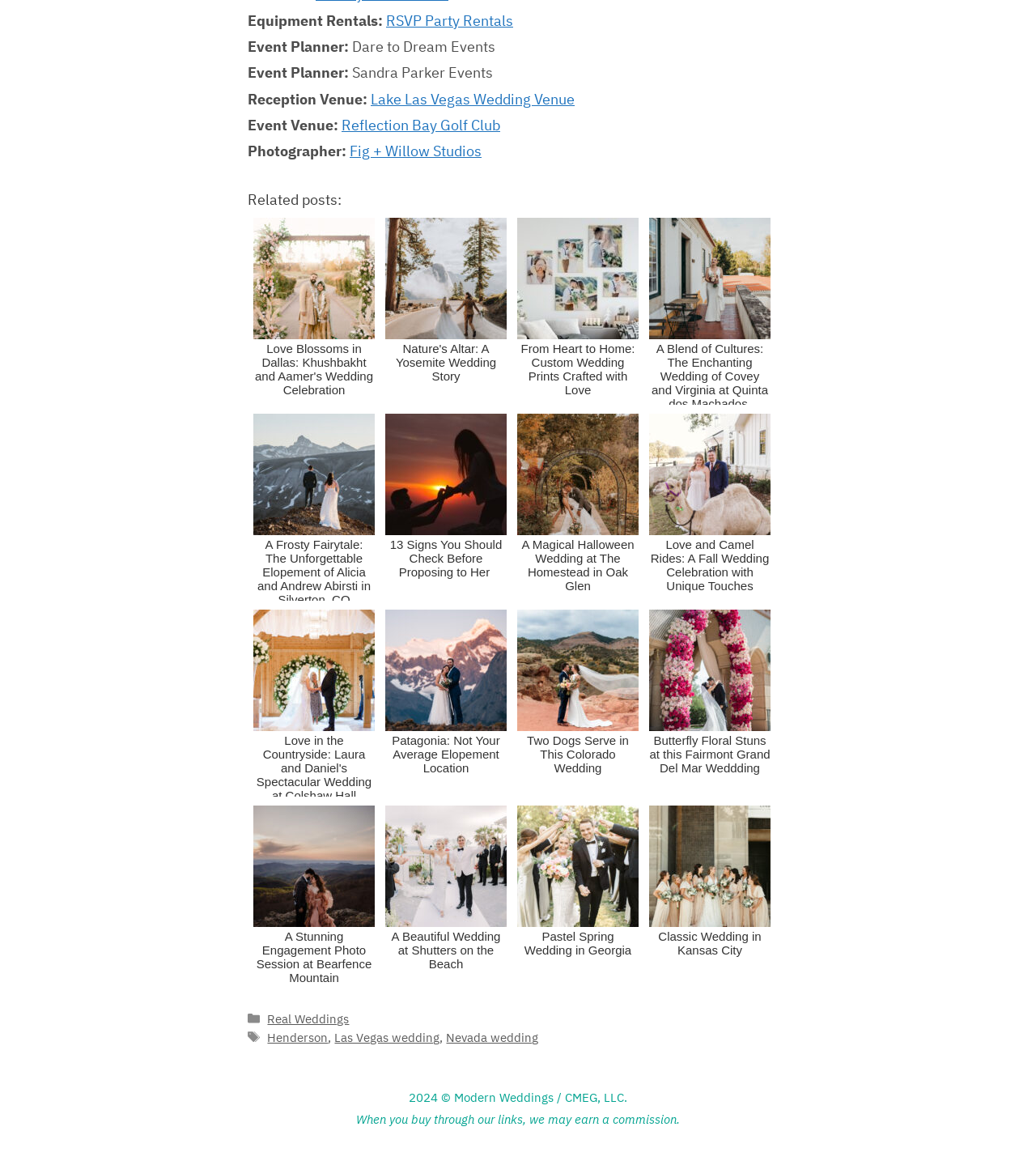Give a concise answer of one word or phrase to the question: 
How many related posts are there?

10